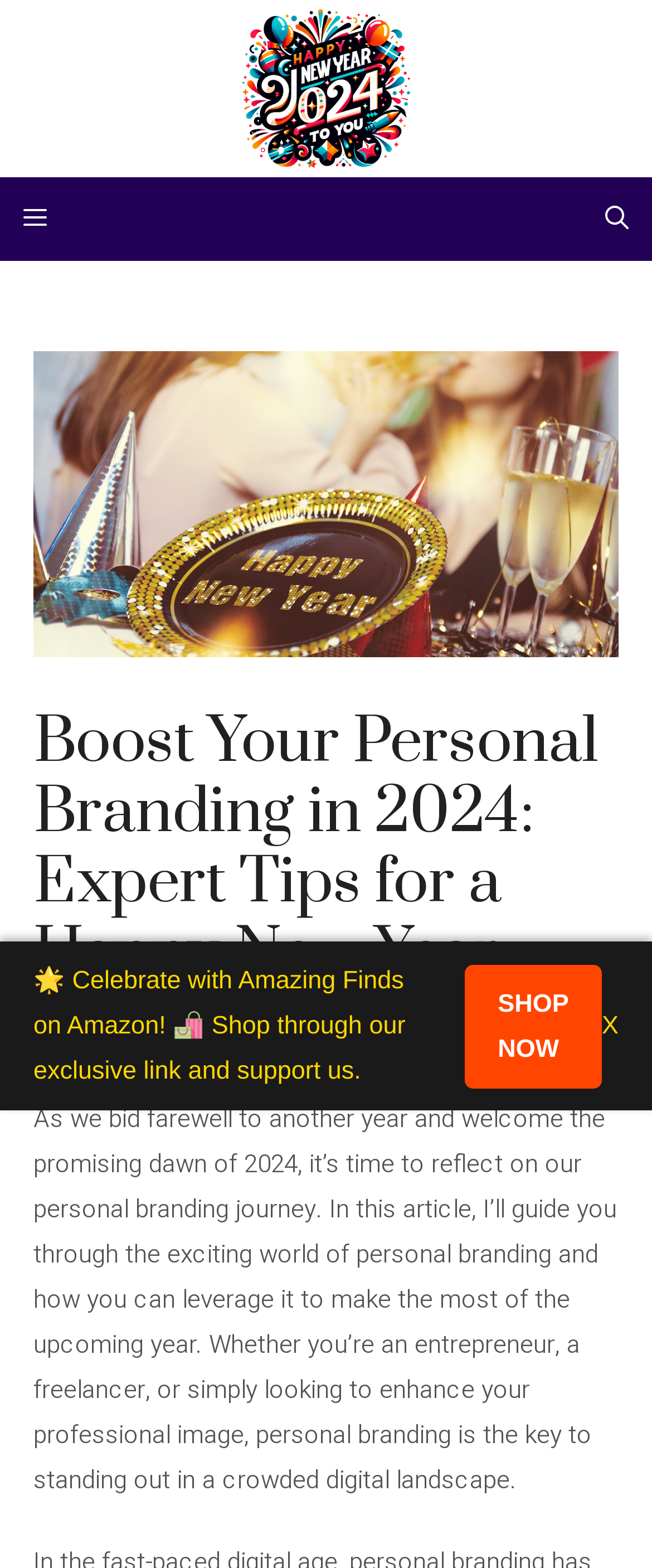Please answer the following question using a single word or phrase: 
What is the theme of the article?

Personal branding in 2024